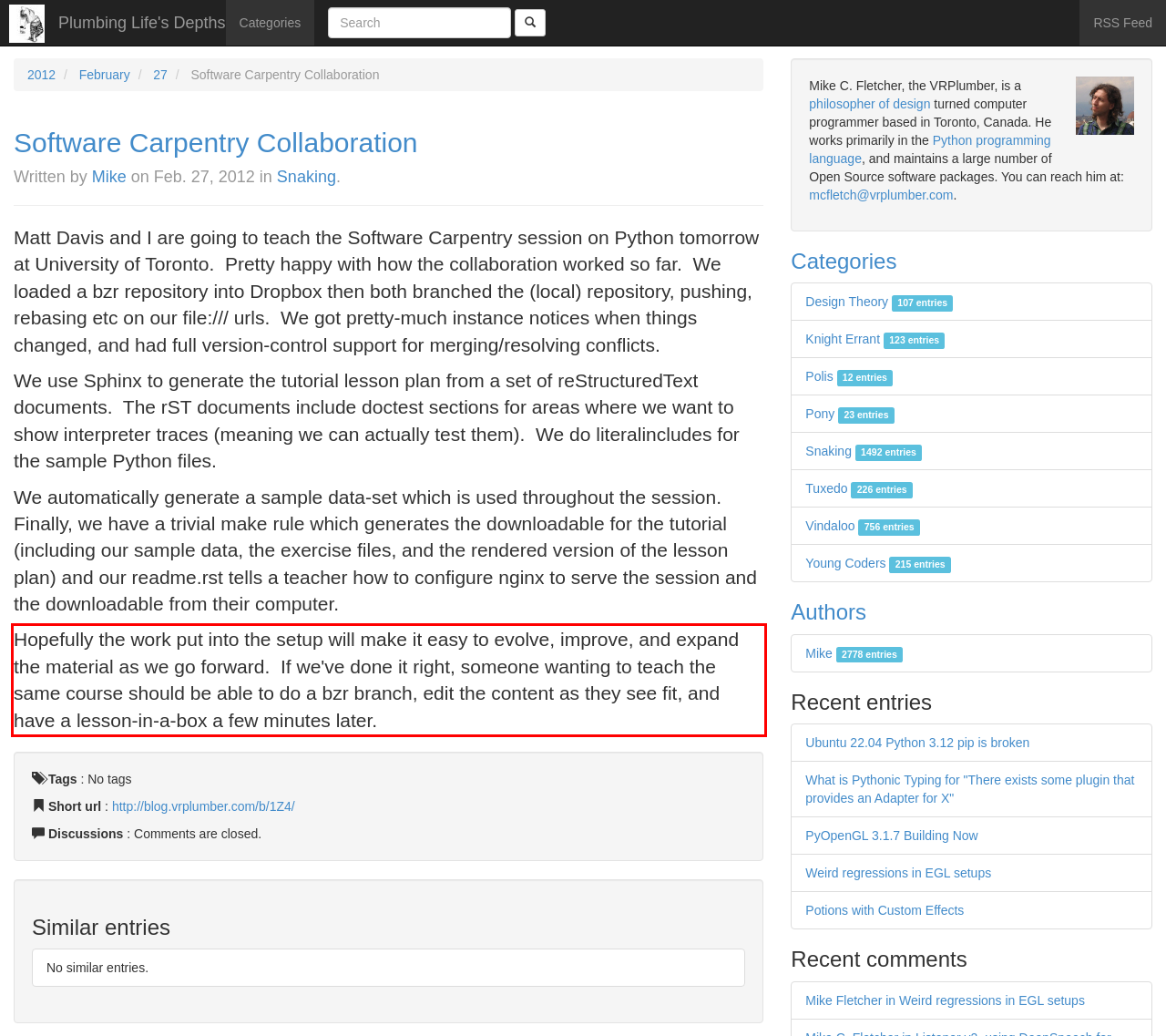View the screenshot of the webpage and identify the UI element surrounded by a red bounding box. Extract the text contained within this red bounding box.

Hopefully the work put into the setup will make it easy to evolve, improve, and expand the material as we go forward. If we've done it right, someone wanting to teach the same course should be able to do a bzr branch, edit the content as they see fit, and have a lesson-in-a-box a few minutes later.